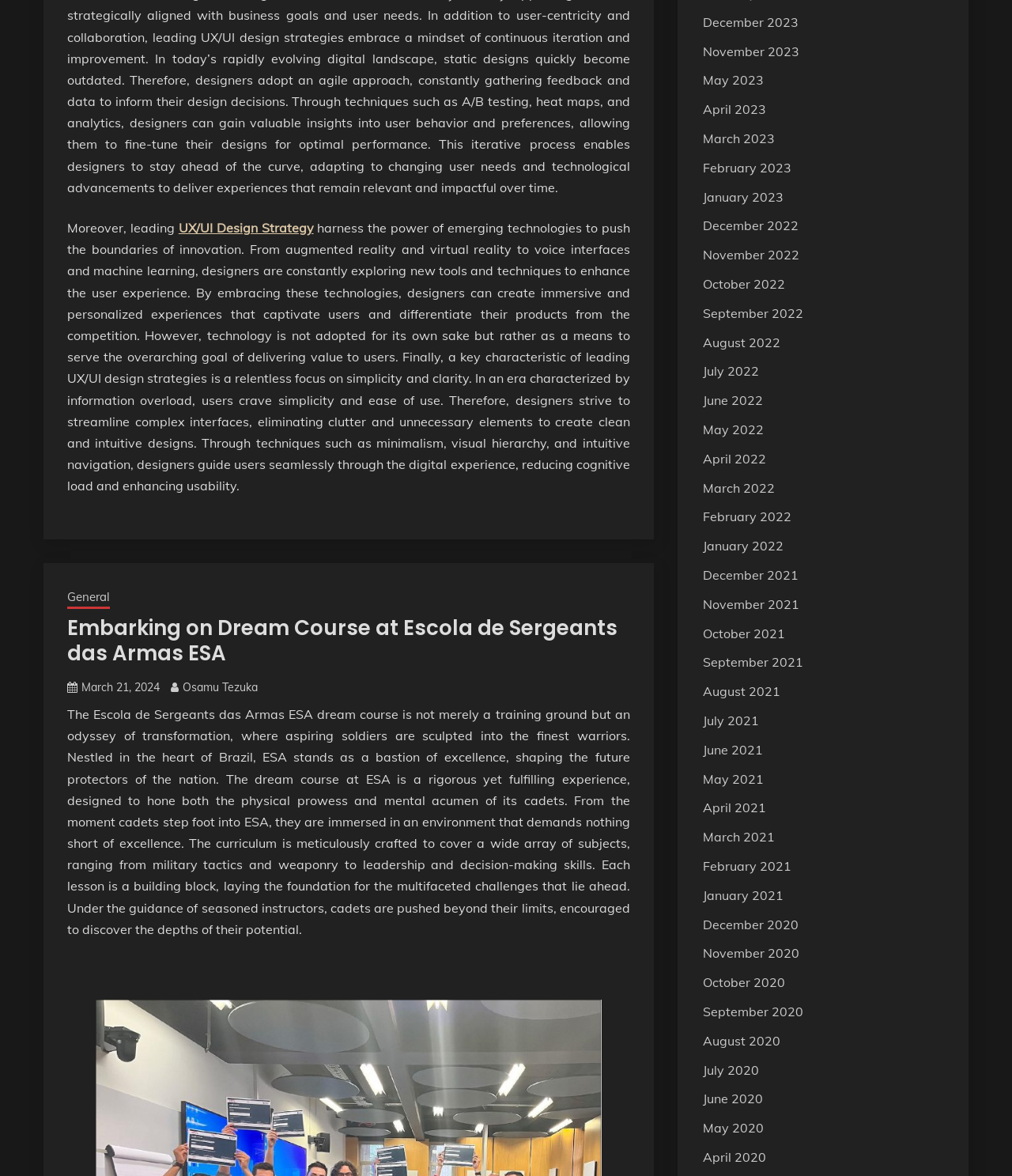Based on the image, provide a detailed response to the question:
What is the purpose of the curriculum at ESA?

The purpose of the curriculum at ESA is to cover a wide array of subjects, including military tactics and weaponry, leadership, and decision-making skills, which is mentioned in the text as 'The curriculum is meticulously crafted to cover a wide array of subjects, ranging from military tactics and weaponry to leadership and decision-making skills'.